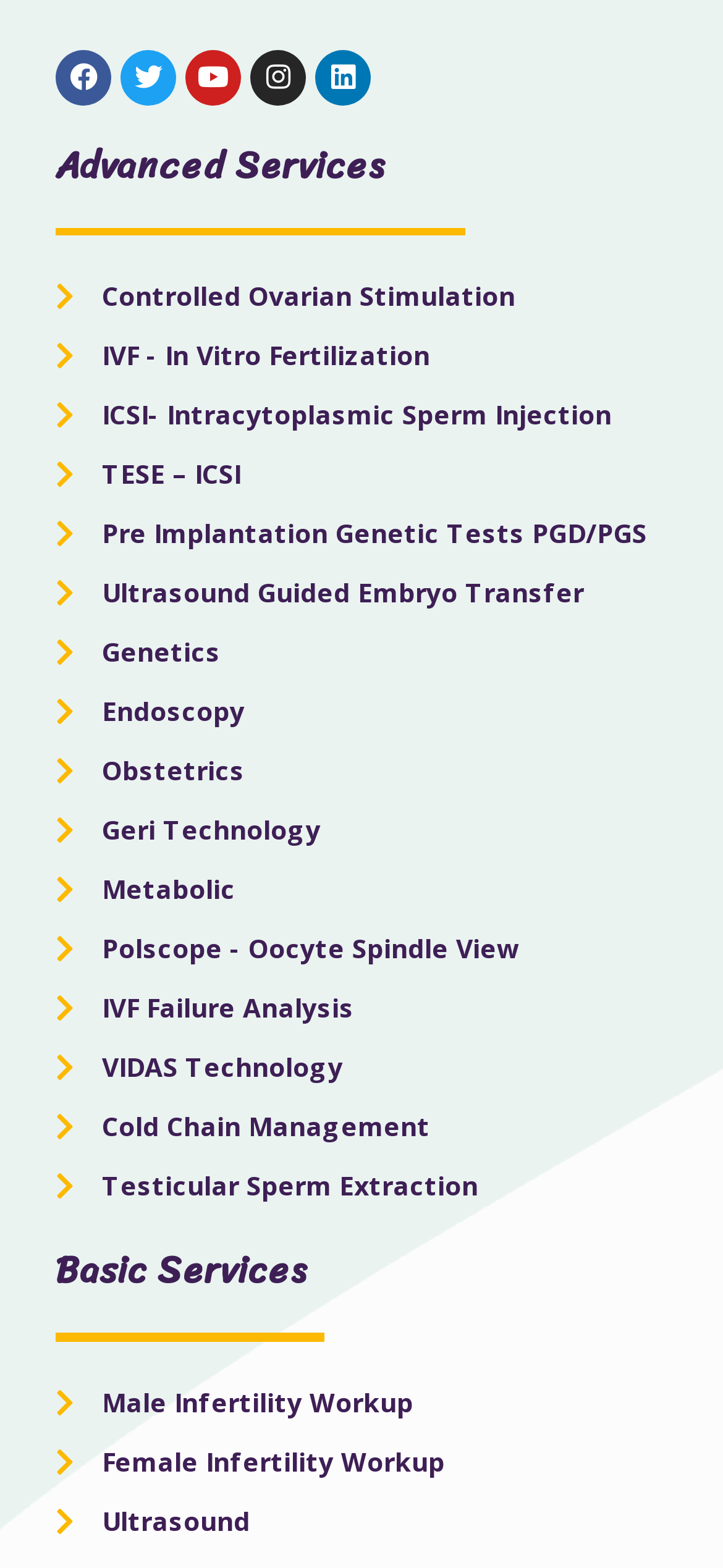Predict the bounding box coordinates of the UI element that matches this description: "Procedure of Scientific Articles Publication". The coordinates should be in the format [left, top, right, bottom] with each value between 0 and 1.

None